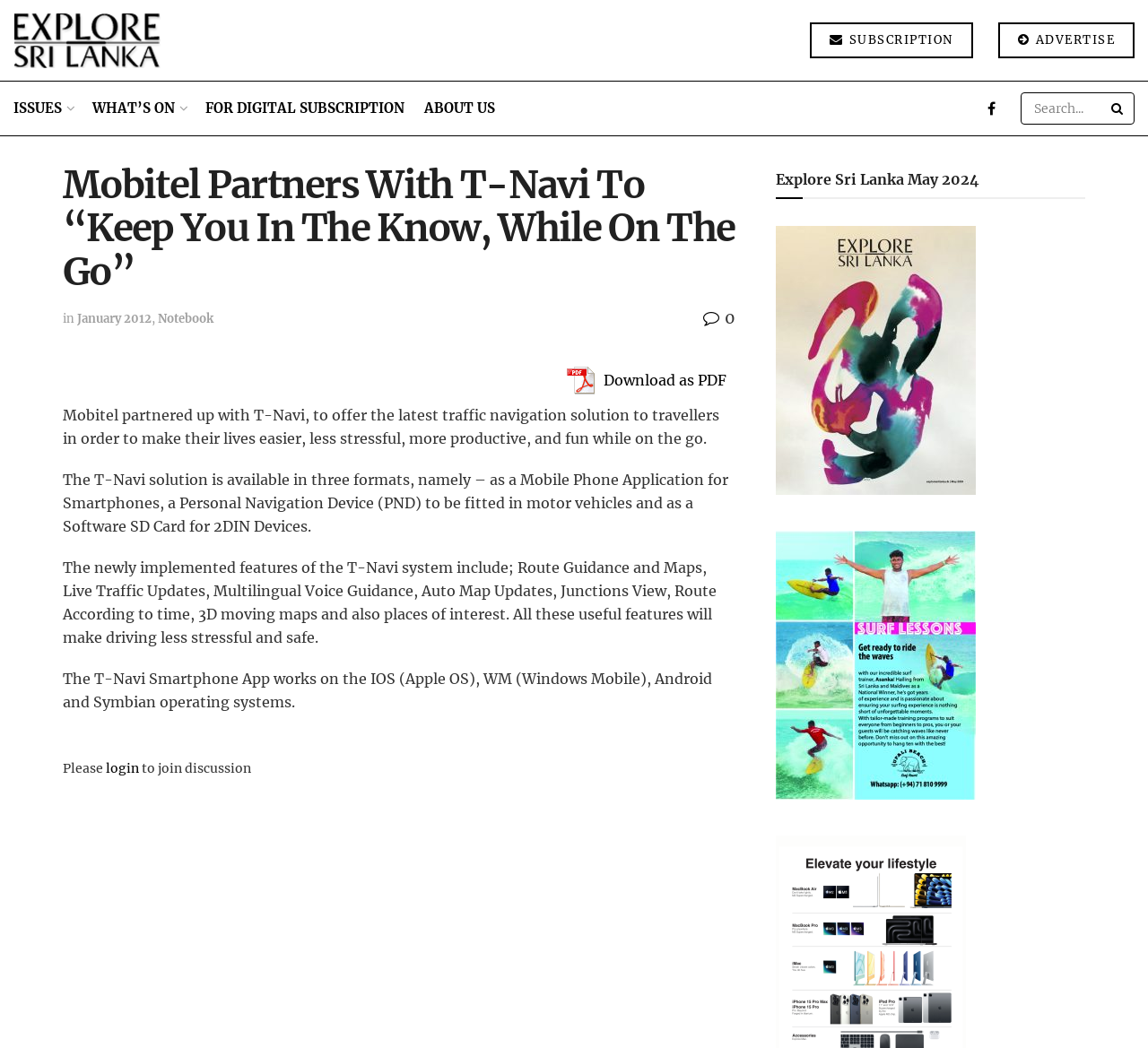From the image, can you give a detailed response to the question below:
How many formats is the T-Navi solution available in?

According to the webpage, the T-Navi solution is available in three formats, namely – as a Mobile Phone Application for Smartphones, a Personal Navigation Device (PND) to be fitted in motor vehicles and as a Software SD Card for 2DIN Devices.